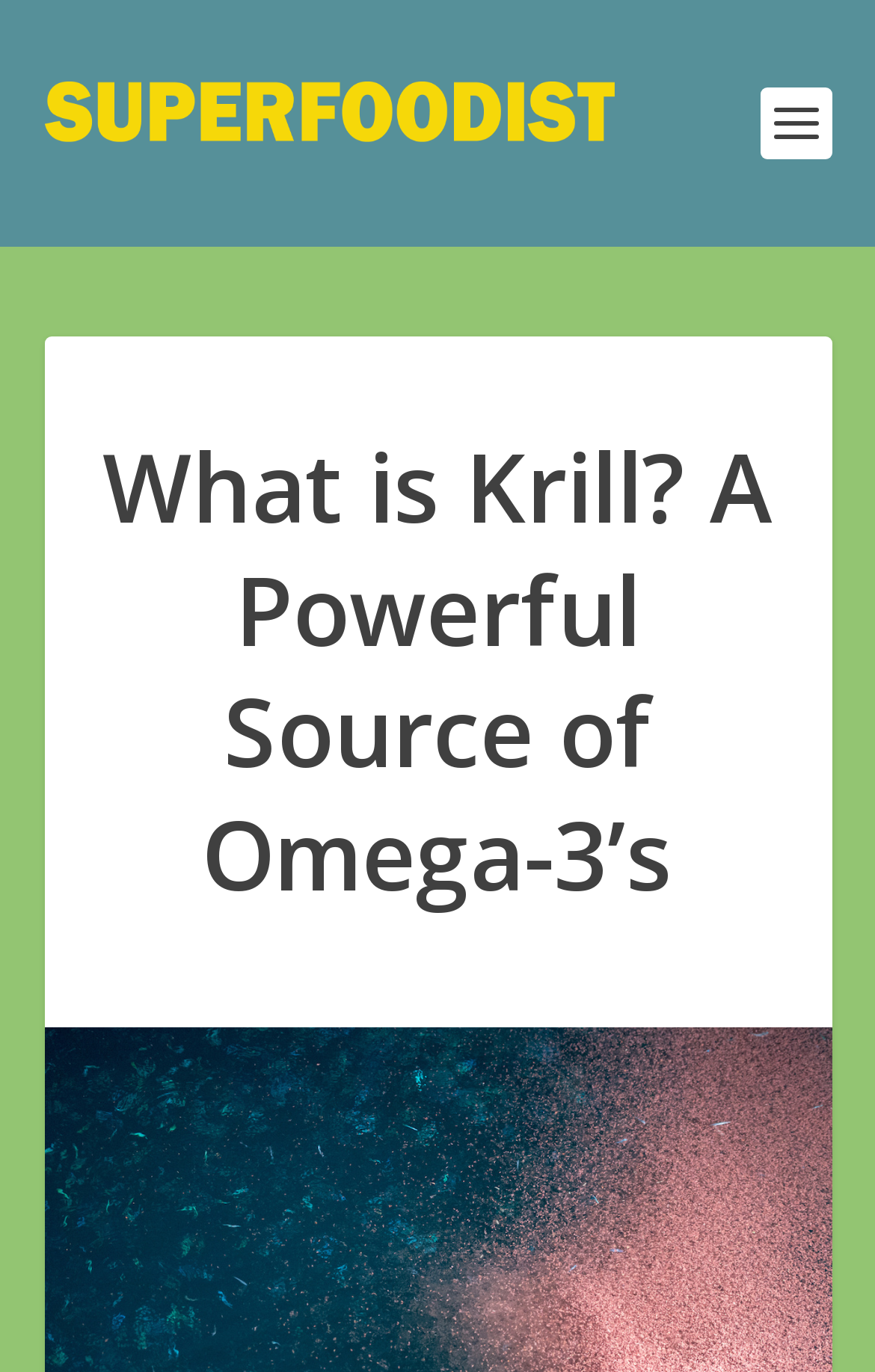Your task is to find and give the main heading text of the webpage.

What is Krill? A Powerful Source of Omega-3’s